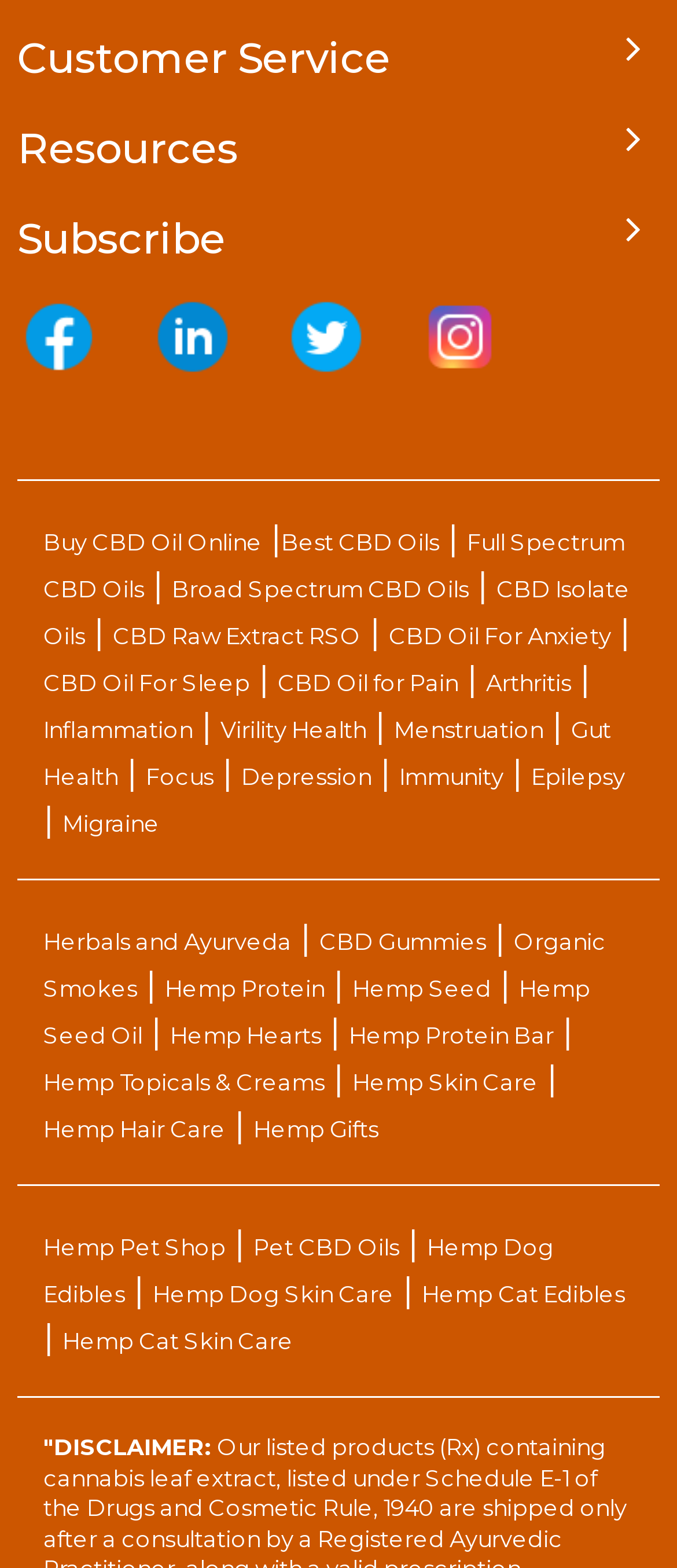Please find the bounding box coordinates of the section that needs to be clicked to achieve this instruction: "Click on 'CBD Oil For Anxiety'".

[0.574, 0.397, 0.903, 0.414]